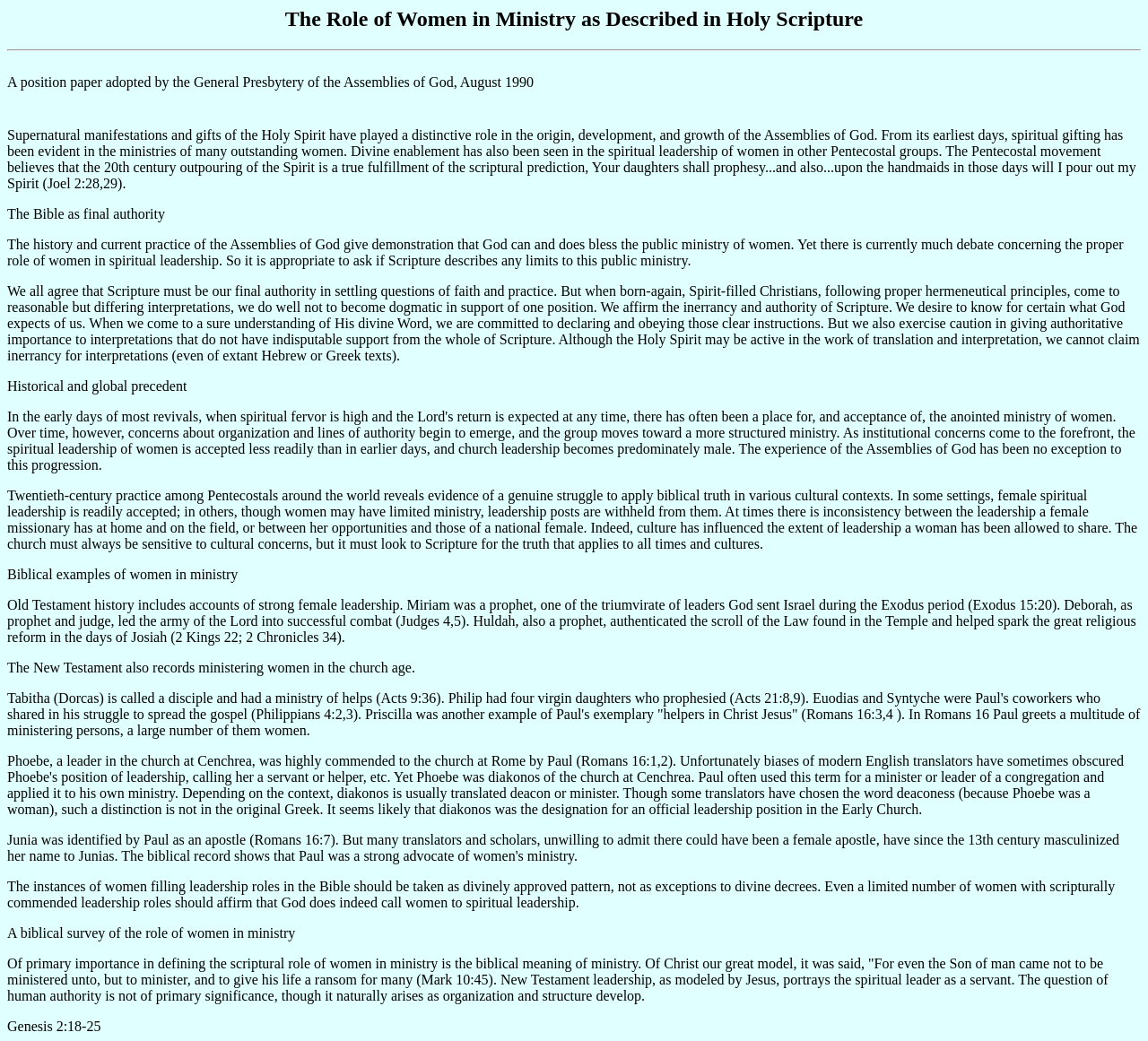What is the main topic of this webpage?
Look at the image and construct a detailed response to the question.

Based on the webpage content, it is clear that the main topic is about the role of women in ministry, as described in Holy Scripture. The webpage provides a position paper adopted by the General Presbytery of the Assemblies of God, discussing the biblical authority, historical and global precedent, and biblical examples of women in ministry.